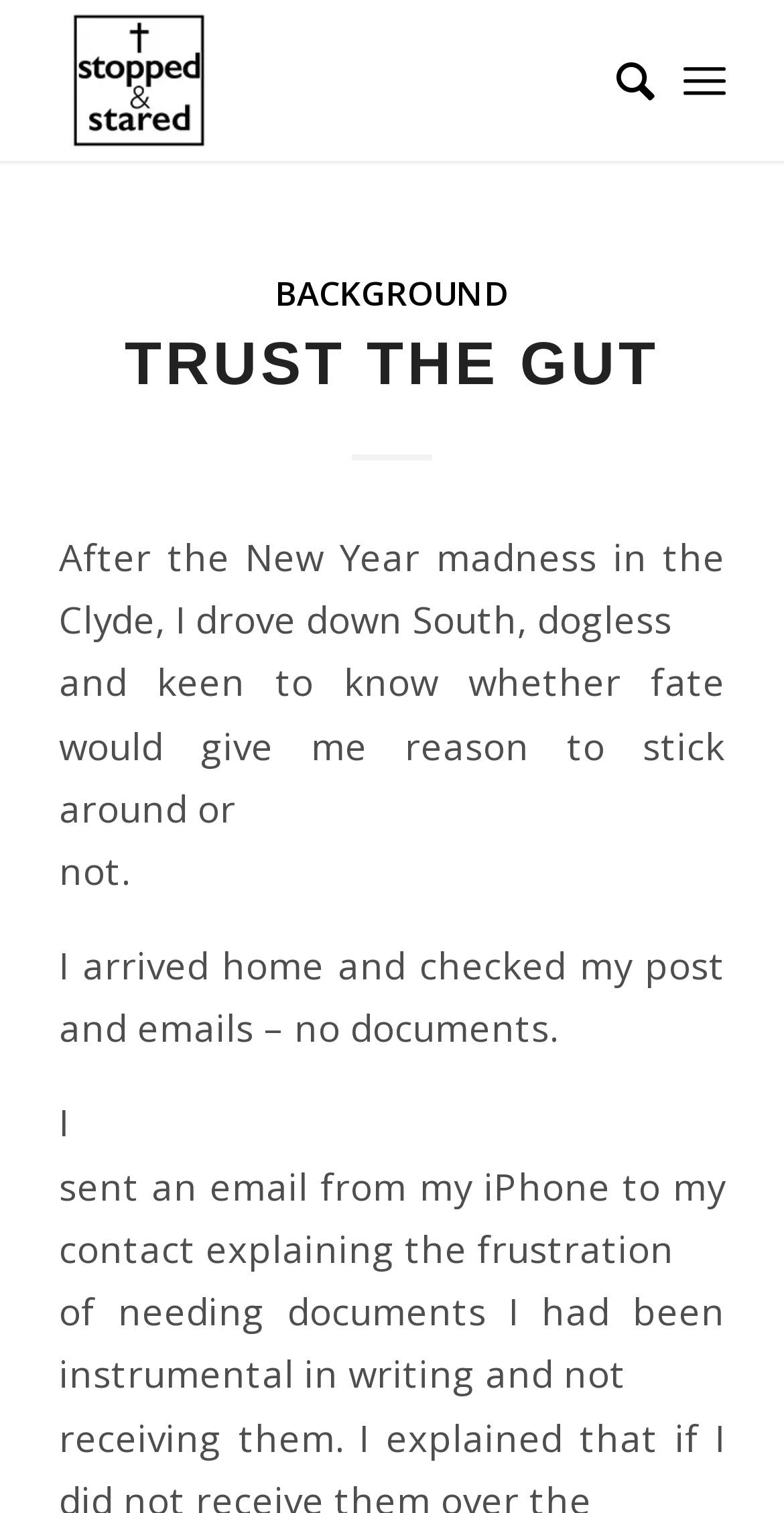Find the bounding box of the UI element described as: "alt="stopped & stared" title="SQUARE 156"". The bounding box coordinates should be given as four float values between 0 and 1, i.e., [left, top, right, bottom].

[0.075, 0.0, 0.755, 0.106]